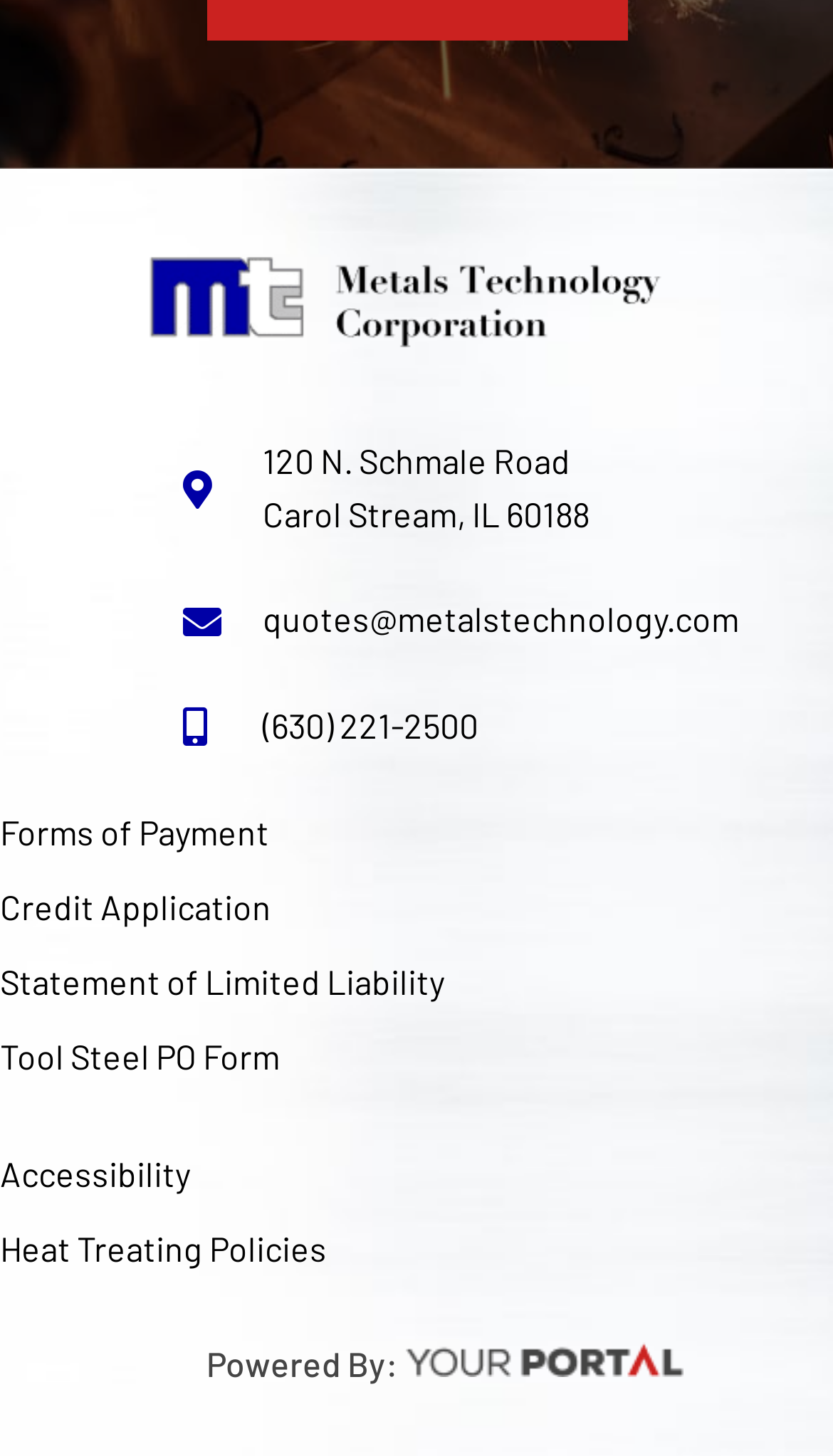Determine the bounding box coordinates of the section I need to click to execute the following instruction: "go to footer-logo page". Provide the coordinates as four float numbers between 0 and 1, i.e., [left, top, right, bottom].

[0.179, 0.175, 0.821, 0.241]